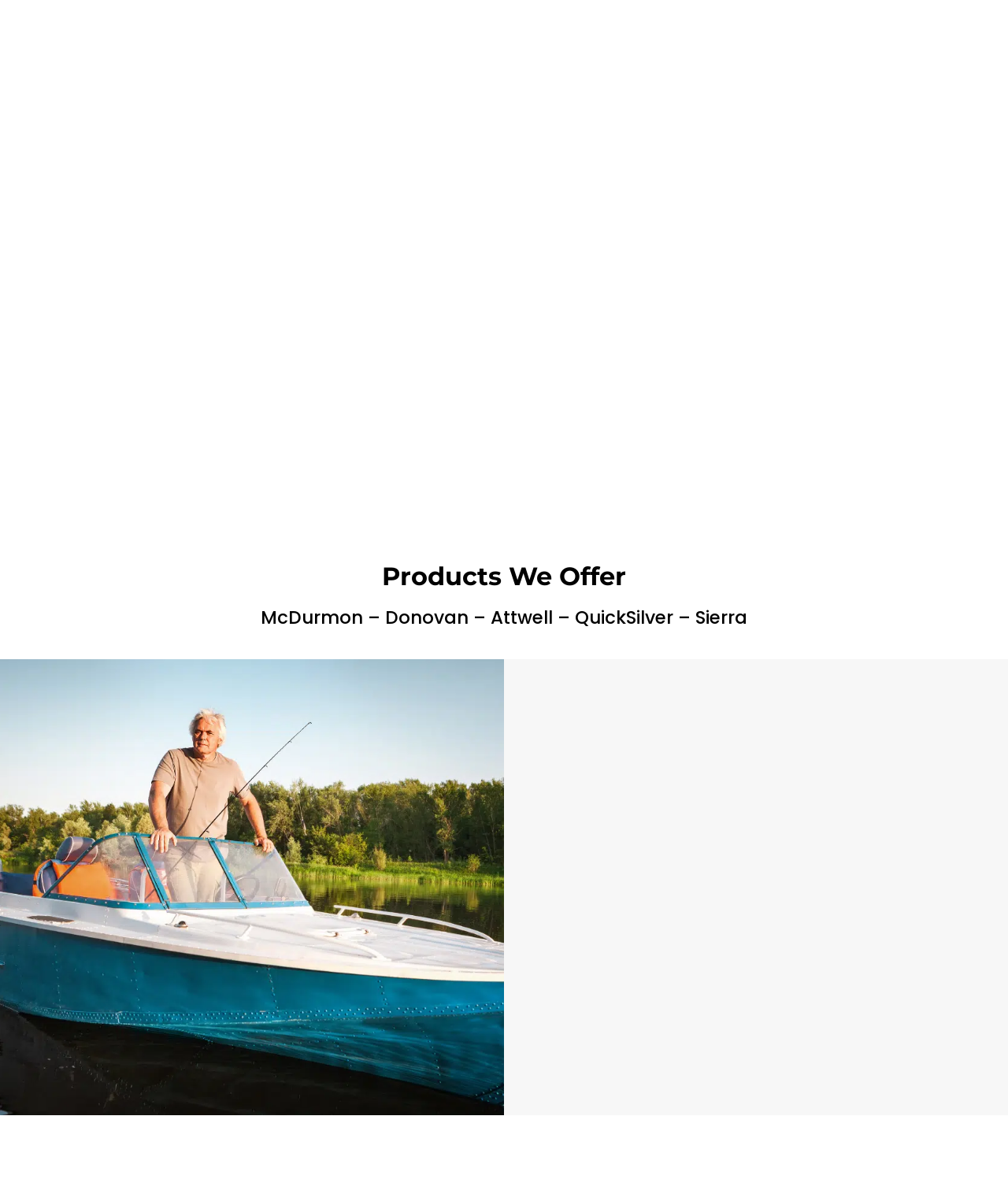What is the focus of Marine Tech's mechanics?
Look at the image and answer the question with a single word or phrase.

Fast repairs